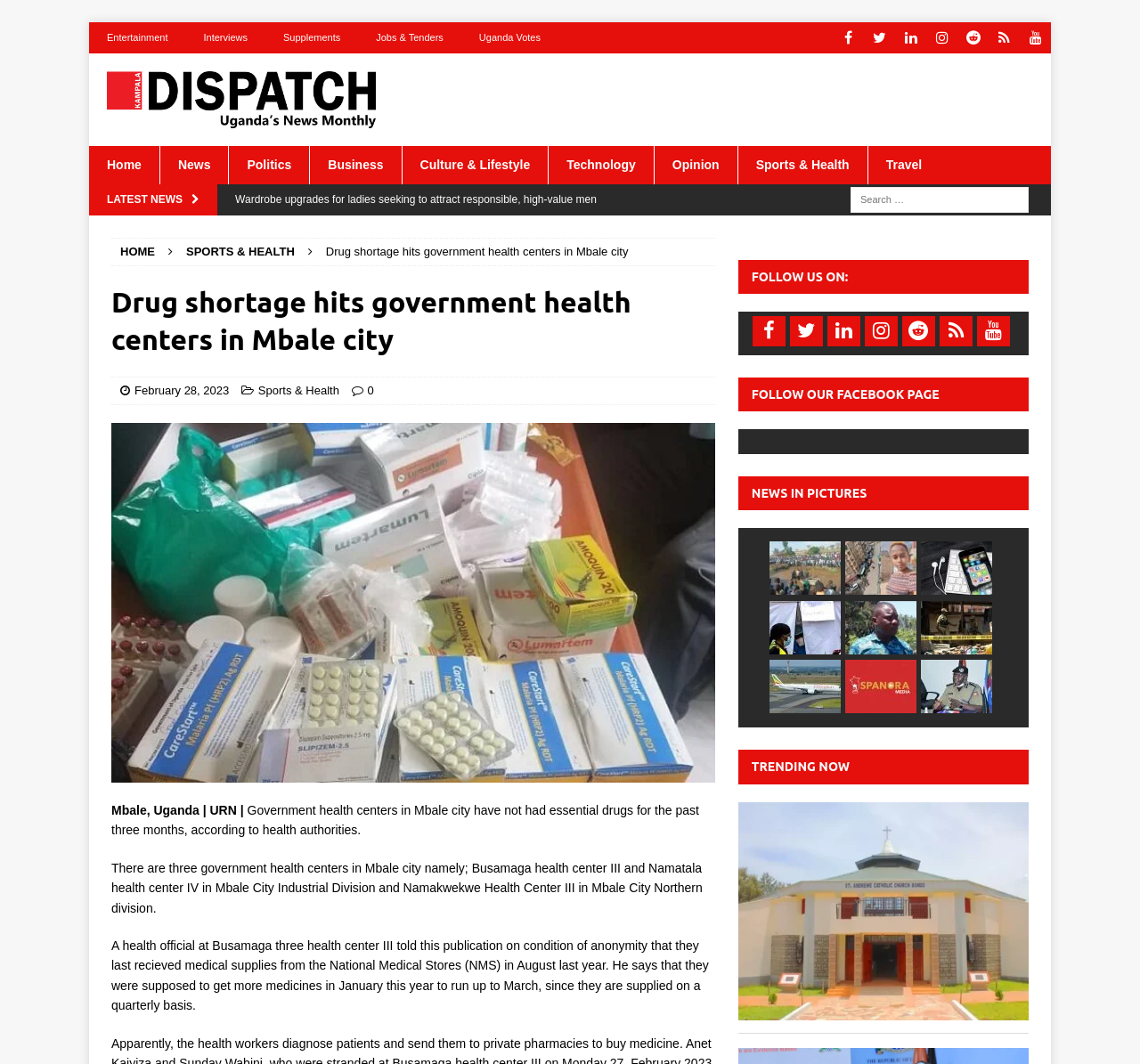Pinpoint the bounding box coordinates for the area that should be clicked to perform the following instruction: "Read the news about 'Drug shortage hits government health centers in Mbale city'".

[0.286, 0.23, 0.551, 0.242]